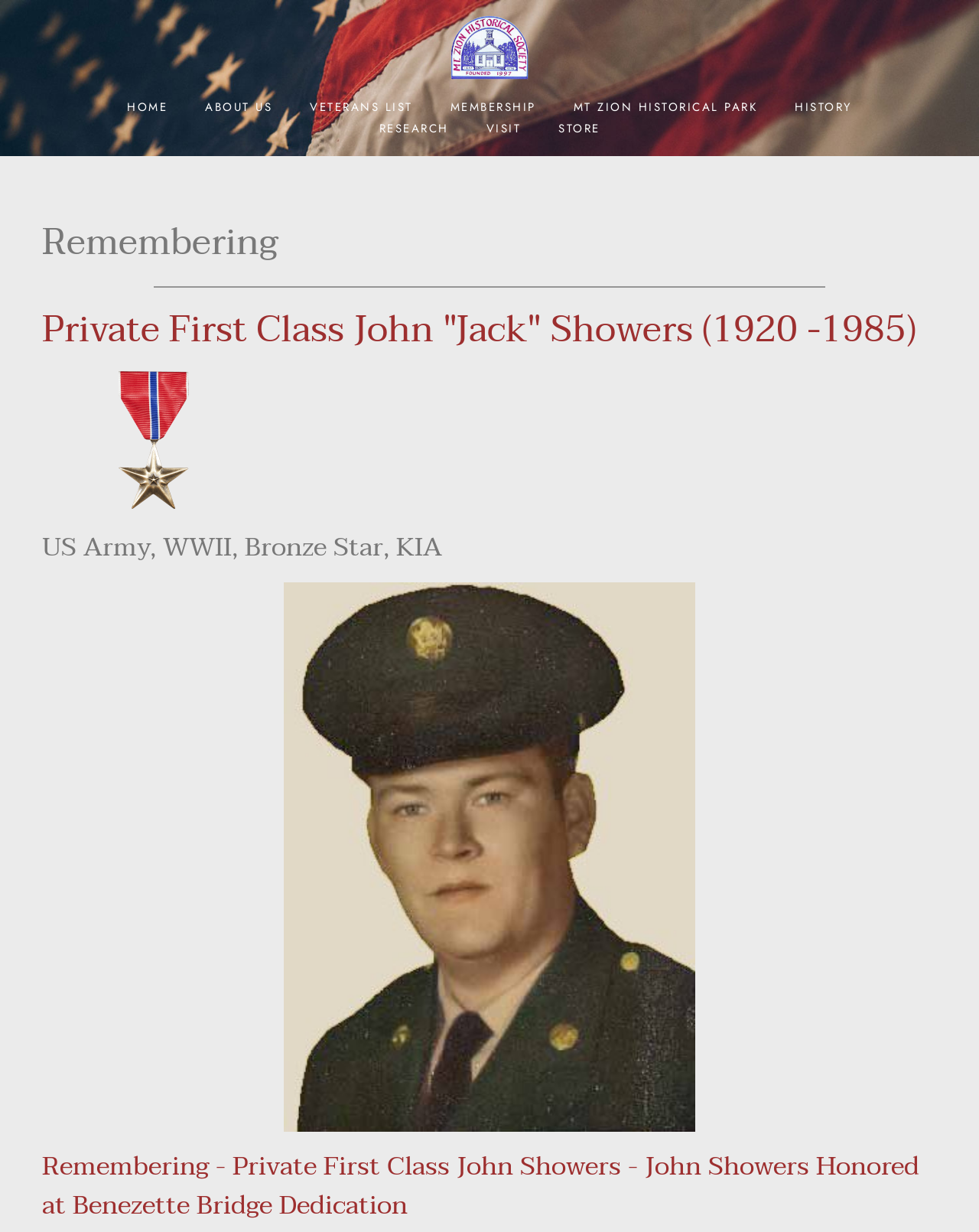Find the bounding box coordinates for the UI element that matches this description: "MT ZION HISTORICAL PARK".

[0.578, 0.077, 0.781, 0.094]